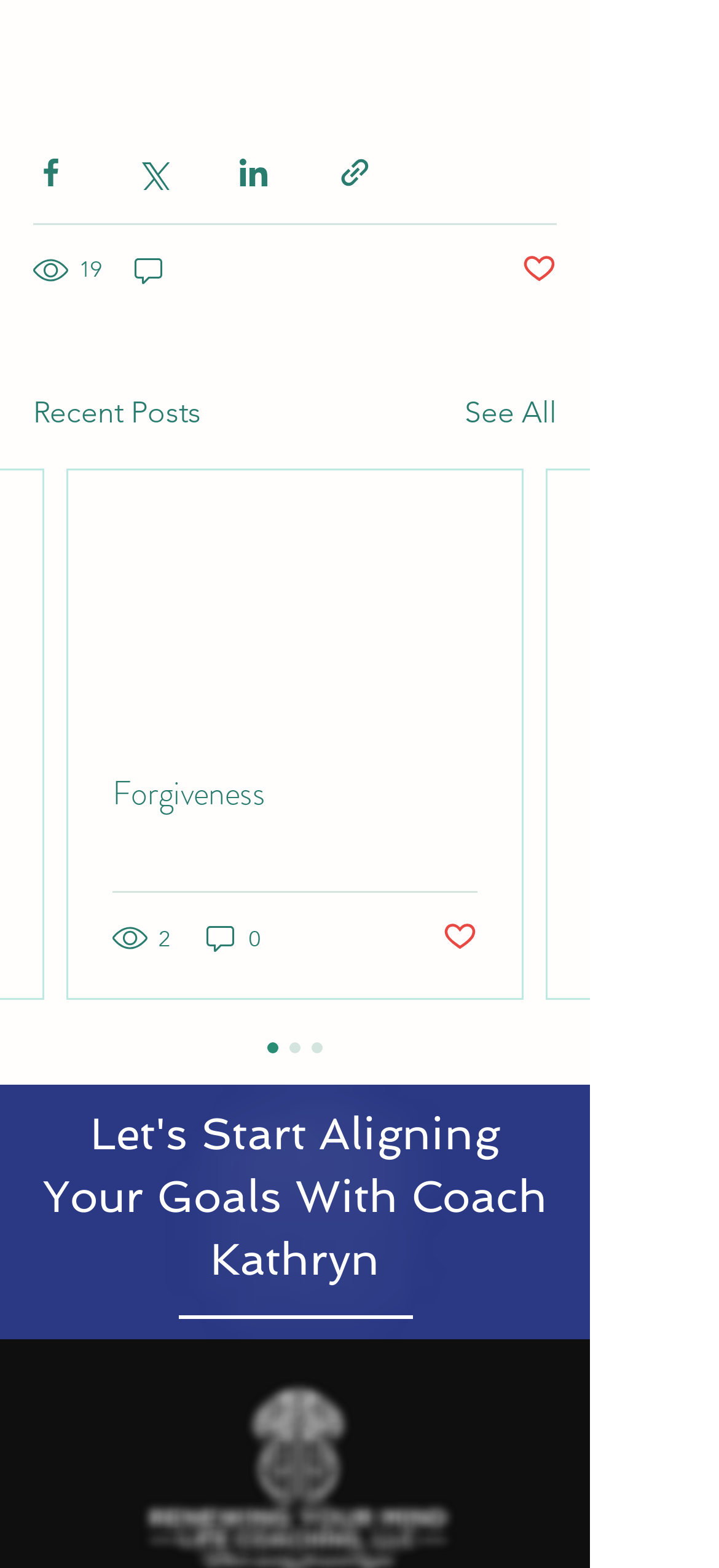Locate the bounding box coordinates of the area you need to click to fulfill this instruction: 'Read the article'. The coordinates must be in the form of four float numbers ranging from 0 to 1: [left, top, right, bottom].

[0.095, 0.3, 0.726, 0.637]